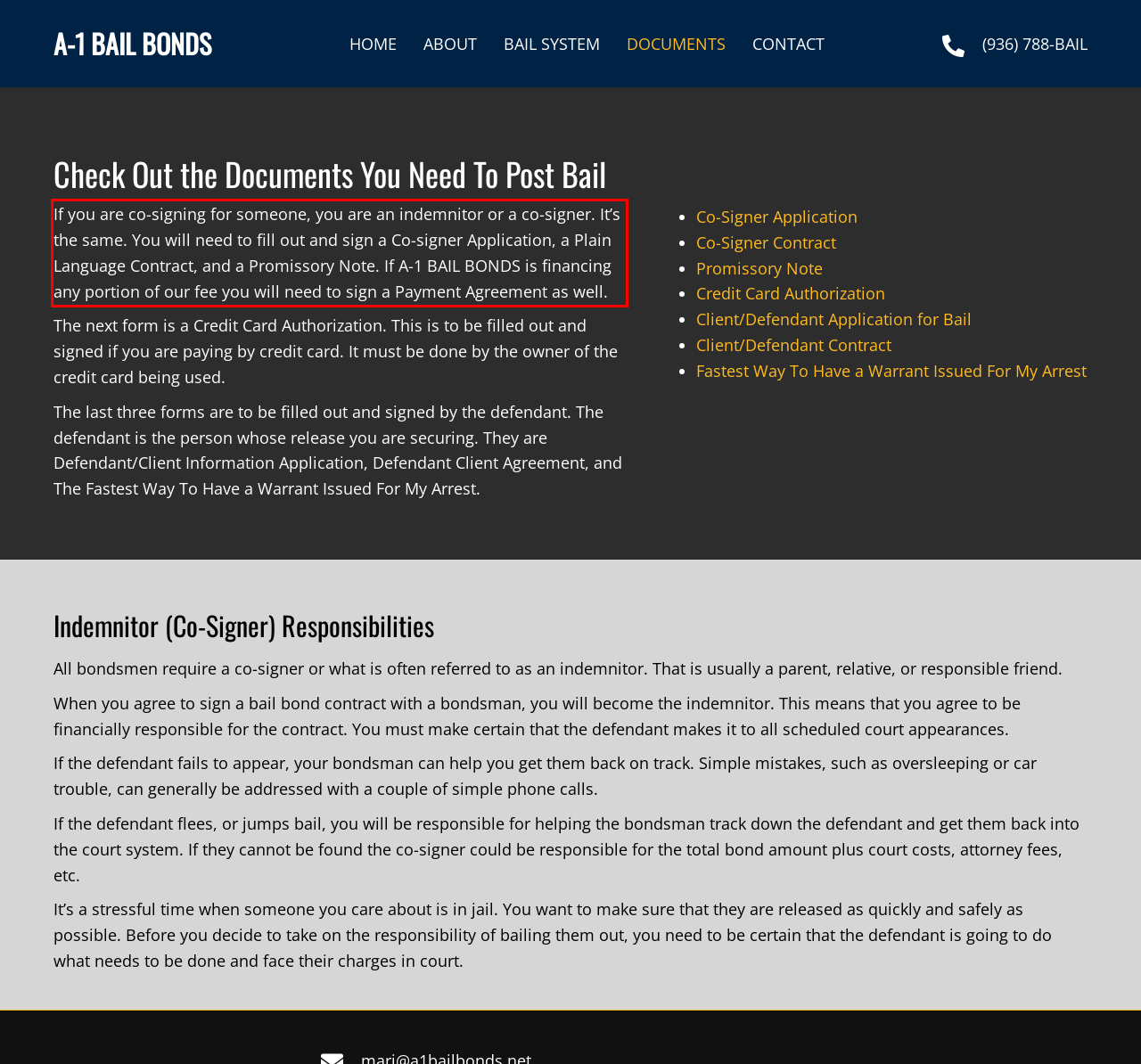Given a screenshot of a webpage, identify the red bounding box and perform OCR to recognize the text within that box.

If you are co-signing for someone, you are an indemnitor or a co-signer. It’s the same. You will need to fill out and sign a Co-signer Application, a Plain Language Contract, and a Promissory Note. If A-1 BAIL BONDS is financing any portion of our fee you will need to sign a Payment Agreement as well.